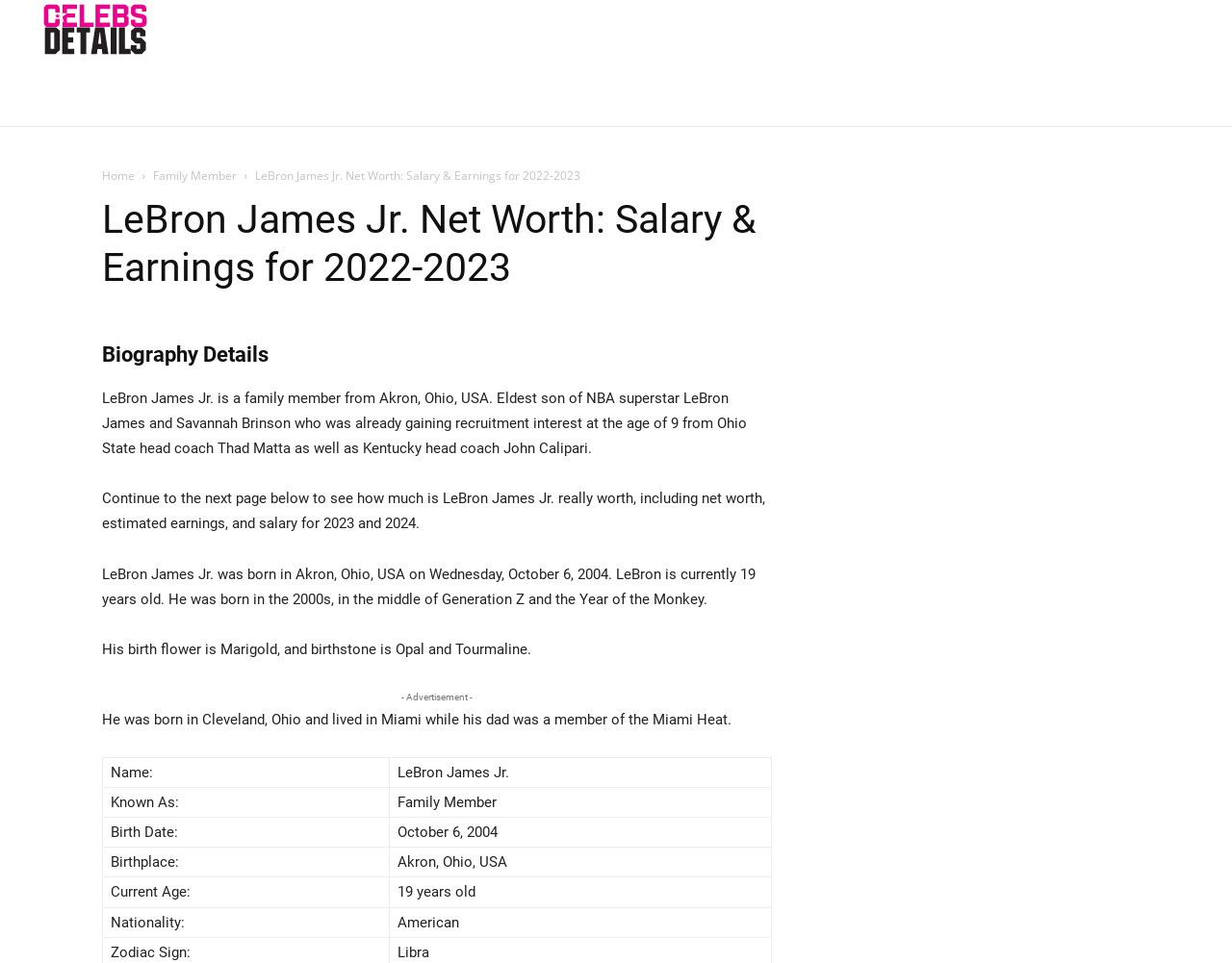What is the birthplace of LeBron James Jr.?
Give a detailed explanation using the information visible in the image.

I found the answer by looking at the biography details section, where it lists his birthplace. Specifically, it says 'Birthplace: Akron, Ohio, USA'.